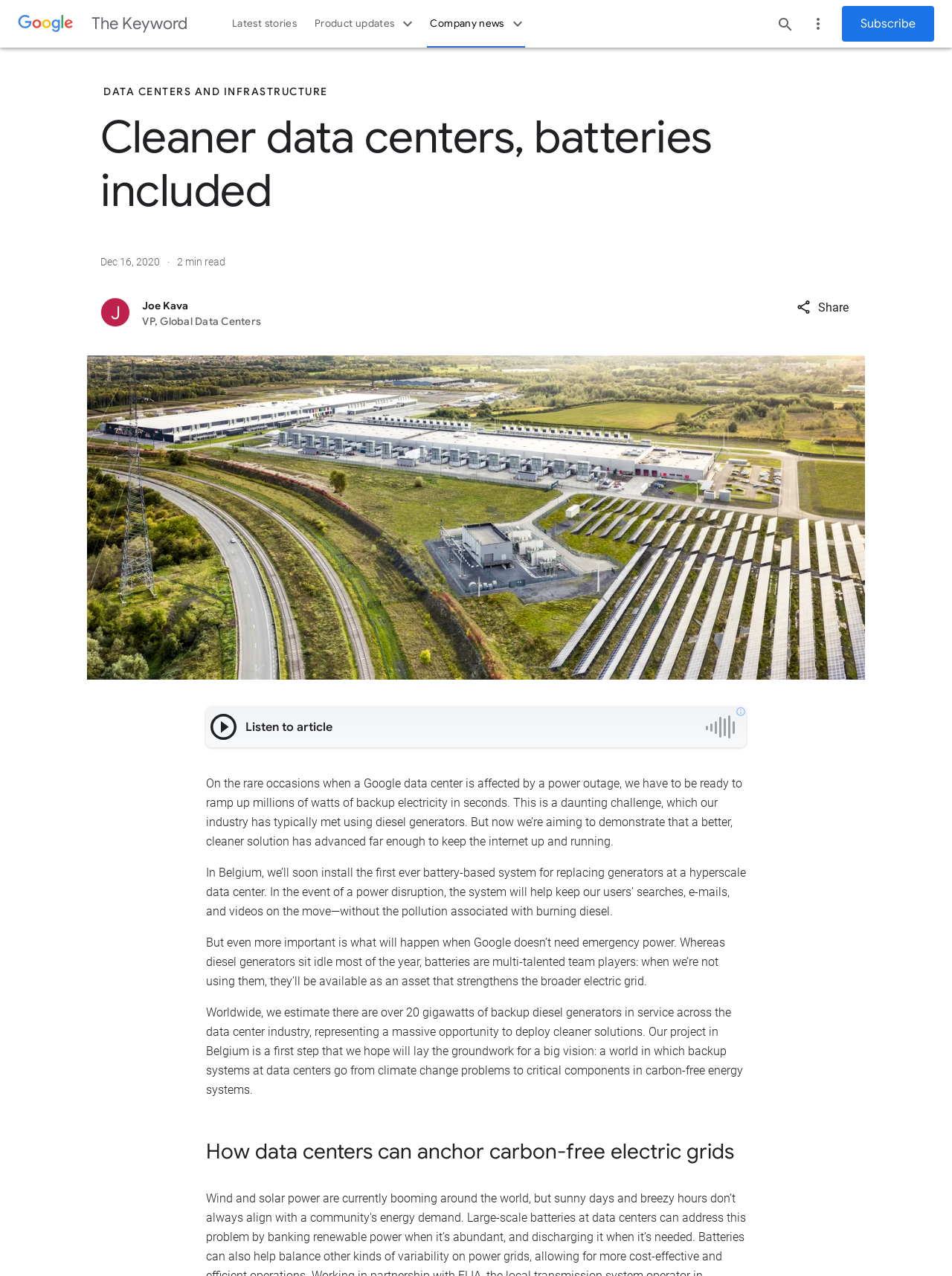Given the following UI element description: "title="Search"", find the bounding box coordinates in the webpage screenshot.

[0.808, 0.006, 0.842, 0.031]